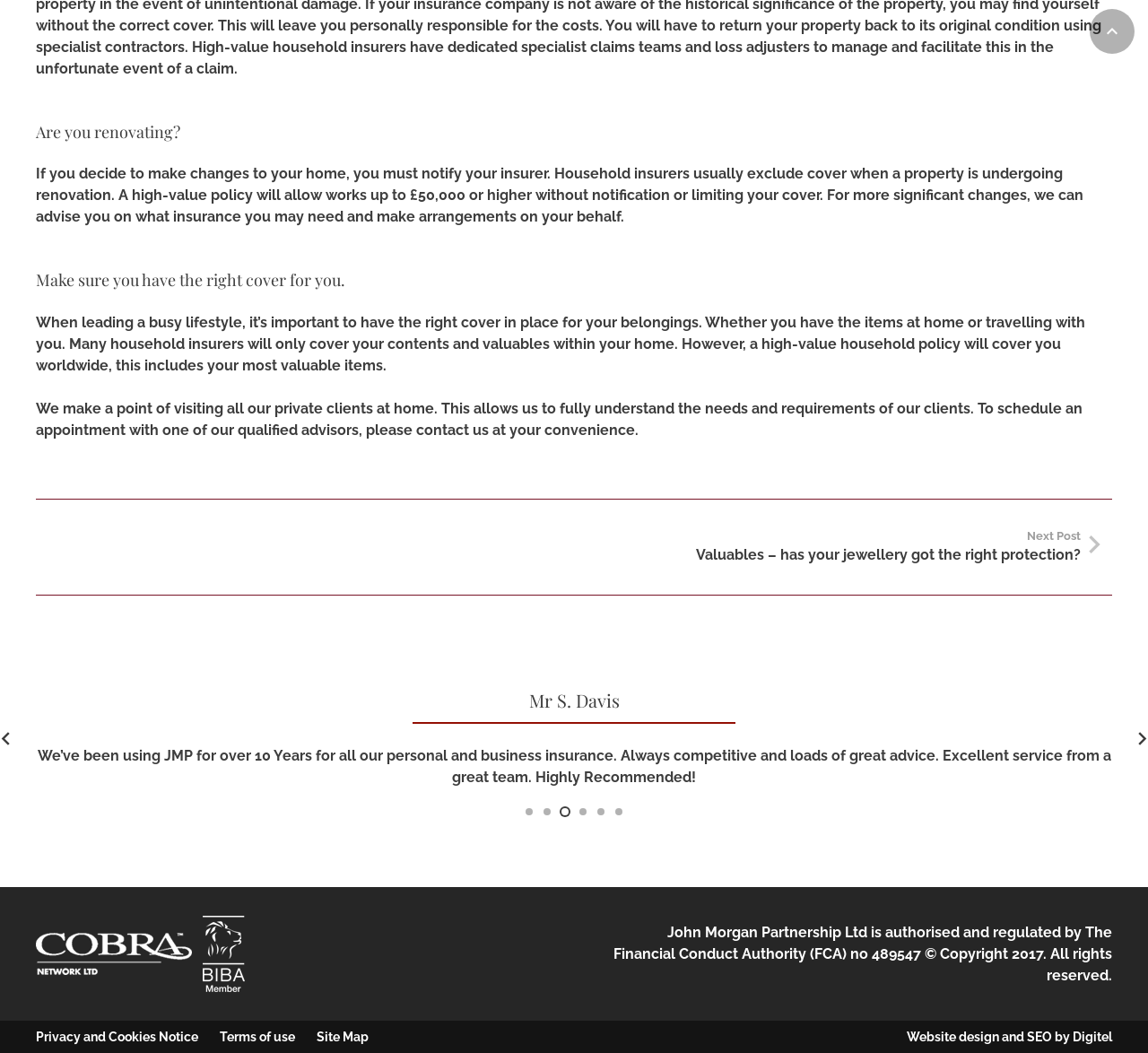Please identify the bounding box coordinates of the element's region that should be clicked to execute the following instruction: "View 'Next Post Valuables – has your jewellery got the right protection?'". The bounding box coordinates must be four float numbers between 0 and 1, i.e., [left, top, right, bottom].

[0.5, 0.501, 0.969, 0.538]